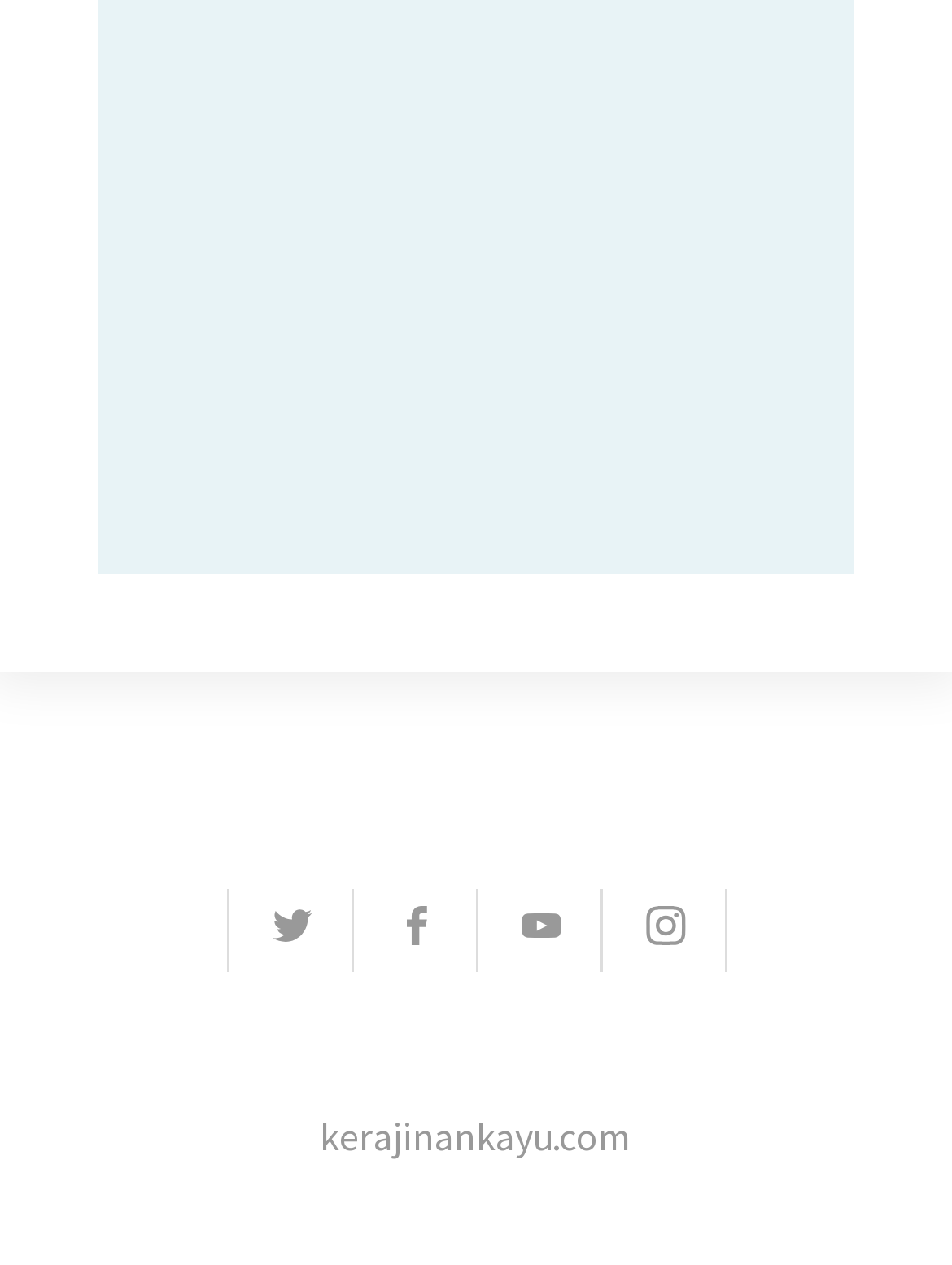Find the bounding box coordinates for the UI element whose description is: "kerajinankayu.com". The coordinates should be four float numbers between 0 and 1, in the format [left, top, right, bottom].

[0.336, 0.878, 0.664, 0.917]